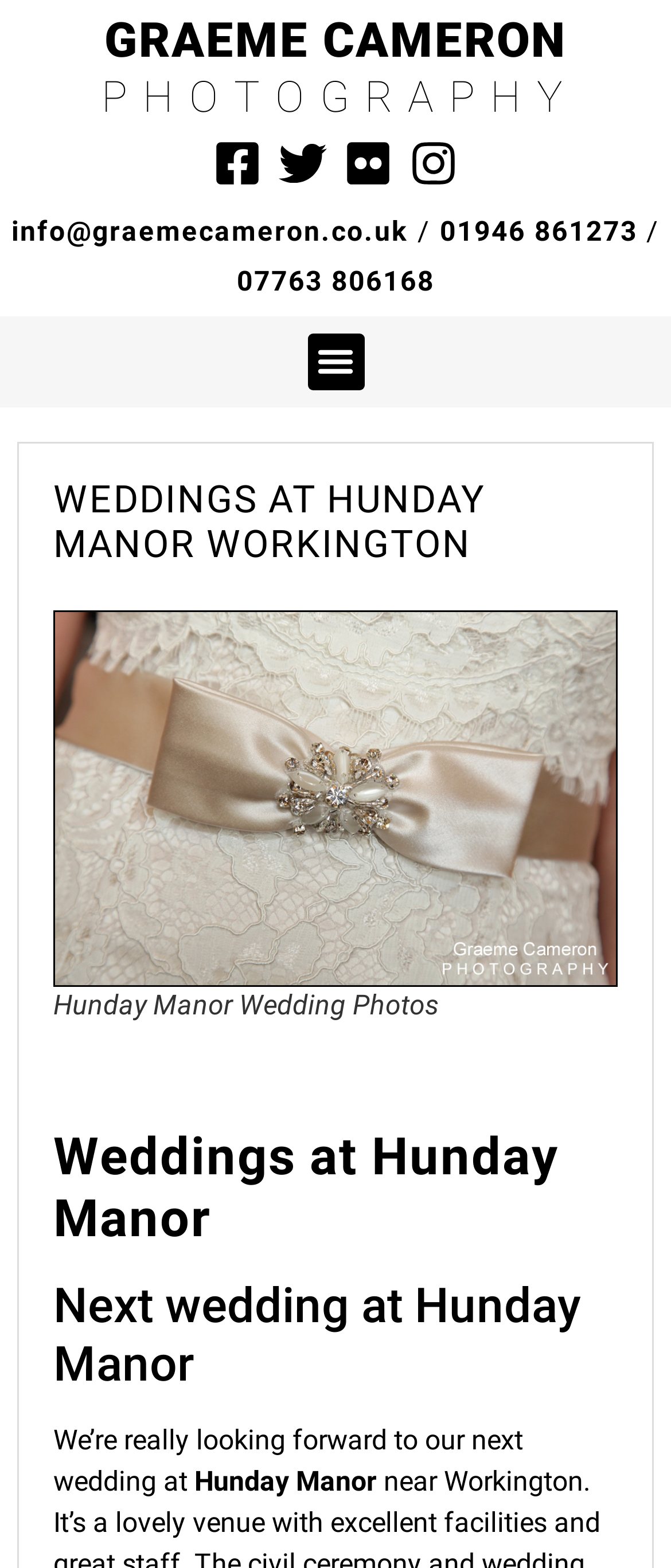Indicate the bounding box coordinates of the element that needs to be clicked to satisfy the following instruction: "Click the phone number link". The coordinates should be four float numbers between 0 and 1, i.e., [left, top, right, bottom].

[0.655, 0.133, 0.95, 0.164]